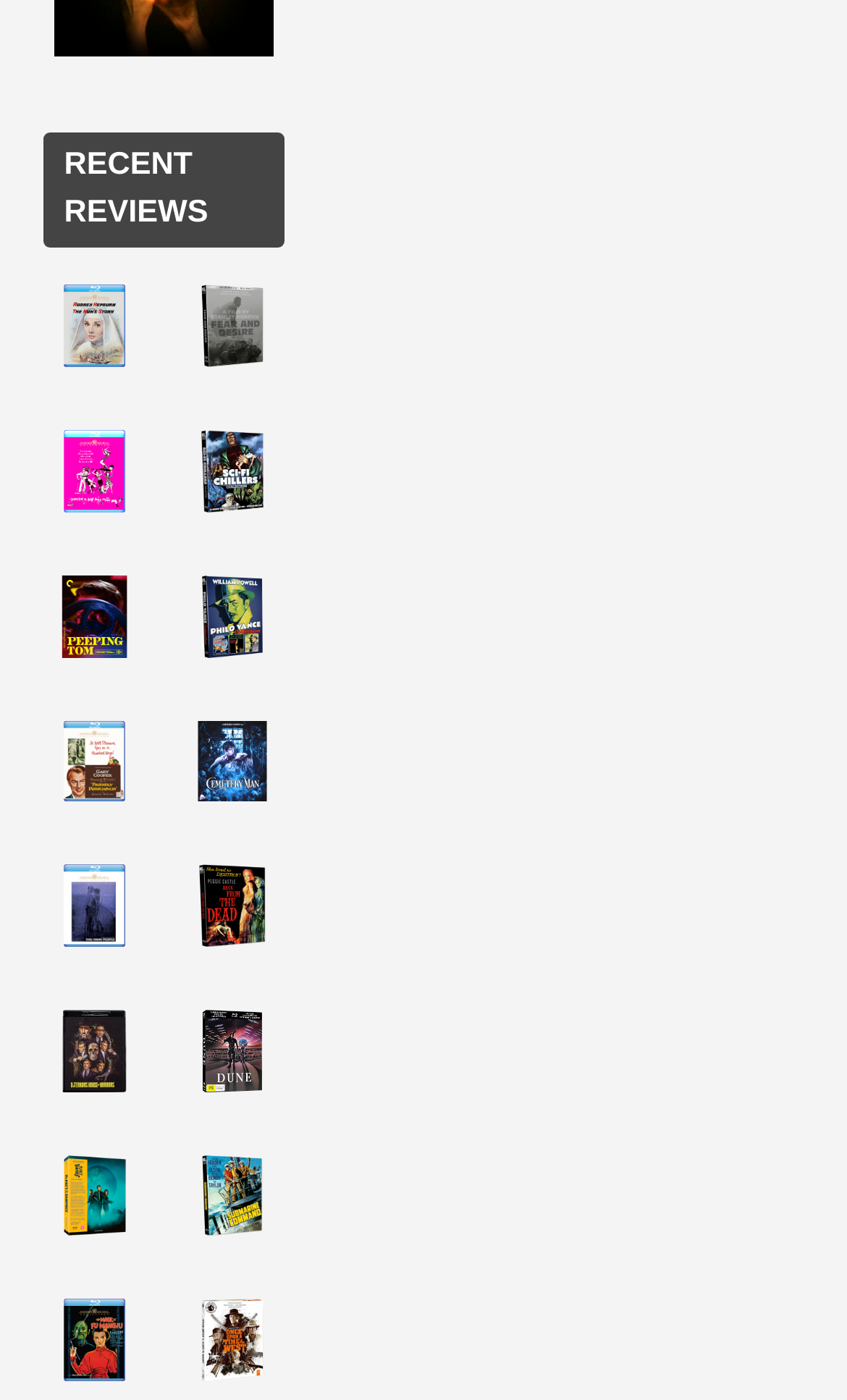Please locate the UI element described by "alt="Planet of the Vampires"" and provide its bounding box coordinates.

[0.05, 0.817, 0.172, 0.896]